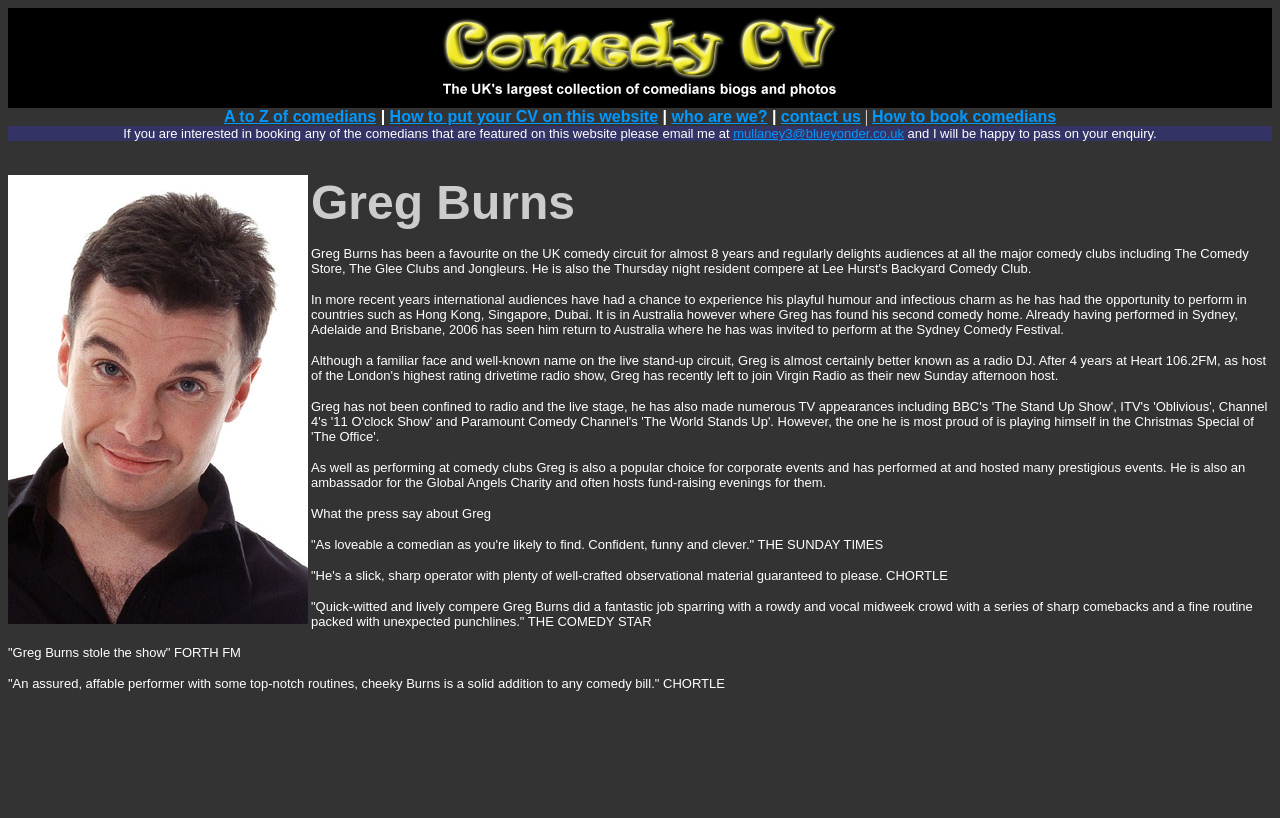Give an in-depth explanation of the webpage layout and content.

The webpage is a biographical collection of comedians, featuring a vast array of comedians' profiles, photographs, and information. At the top of the page, there is a logo or image, taking up about a quarter of the width, situated on the right side of the header section. Below this, there is a navigation menu with five links: "A to Z of comedians", "How to put your CV on this website", "who are we?", "contact us", and "How to book comedians". 

Following the navigation menu, there is a paragraph of text that provides information on how to book comedians featured on the website. This paragraph includes an email address, "mullaney3@blueyonder.co.uk", which is a clickable link.

The main content of the webpage is a biographical profile of a comedian, Greg Burns. The profile includes a photograph of Greg Burns on the left side, taking up about a quarter of the width. The text describes Greg Burns' career, including his experience in the UK comedy circuit, international performances, and TV appearances. The profile also includes quotes from the press about Greg Burns' performances.